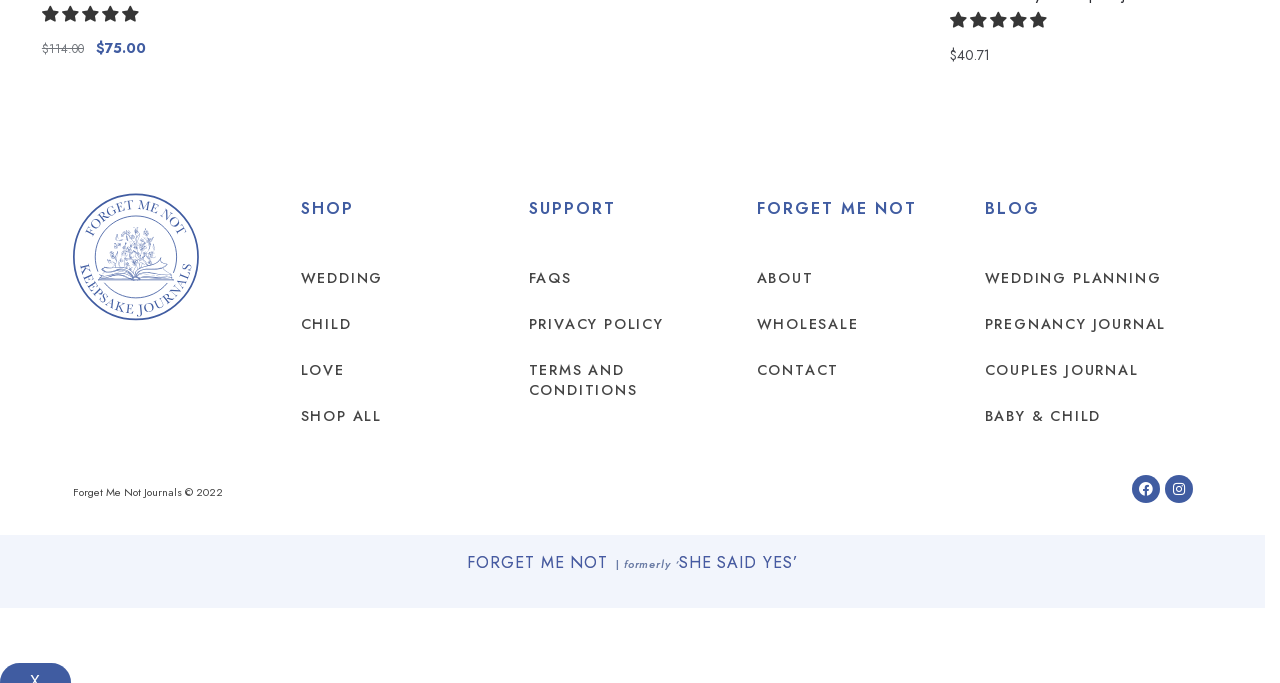Select the bounding box coordinates of the element I need to click to carry out the following instruction: "Click on 'Devolution Of Informality: Legacies of State'".

None